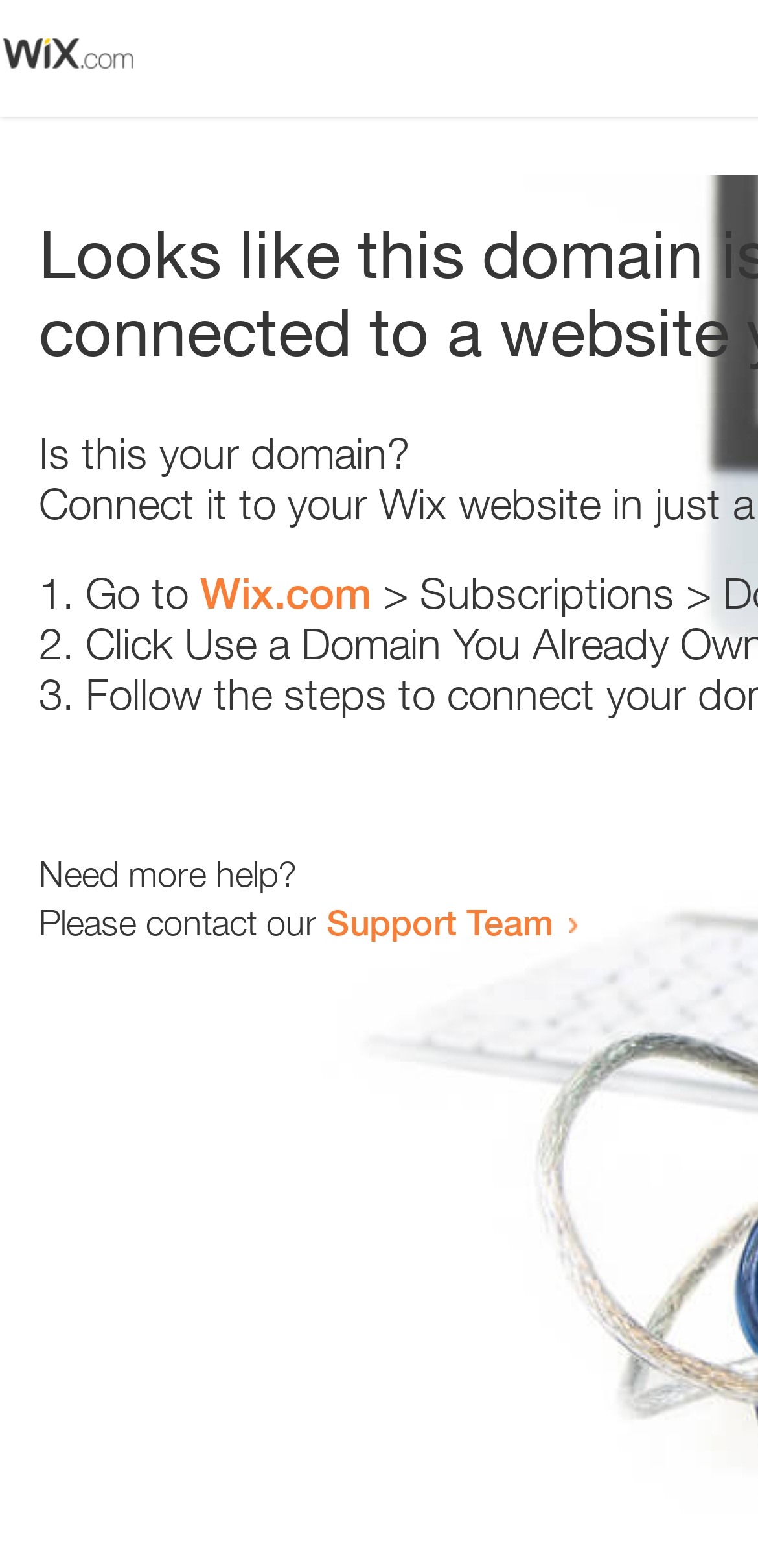Answer the question below using just one word or a short phrase: 
Is there an image on the webpage?

Yes